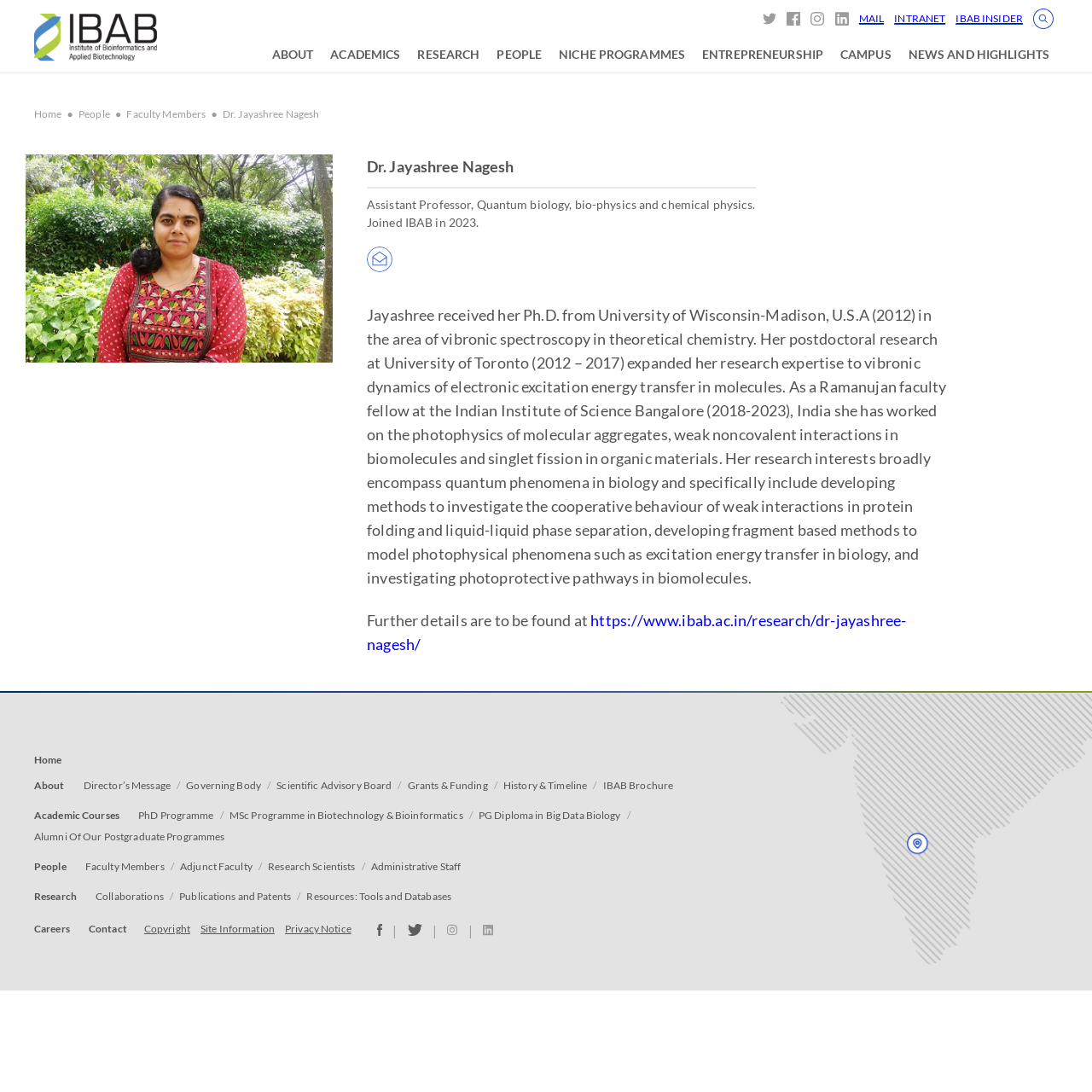Please determine the primary heading and provide its text.

Dr. Jayashree Nagesh